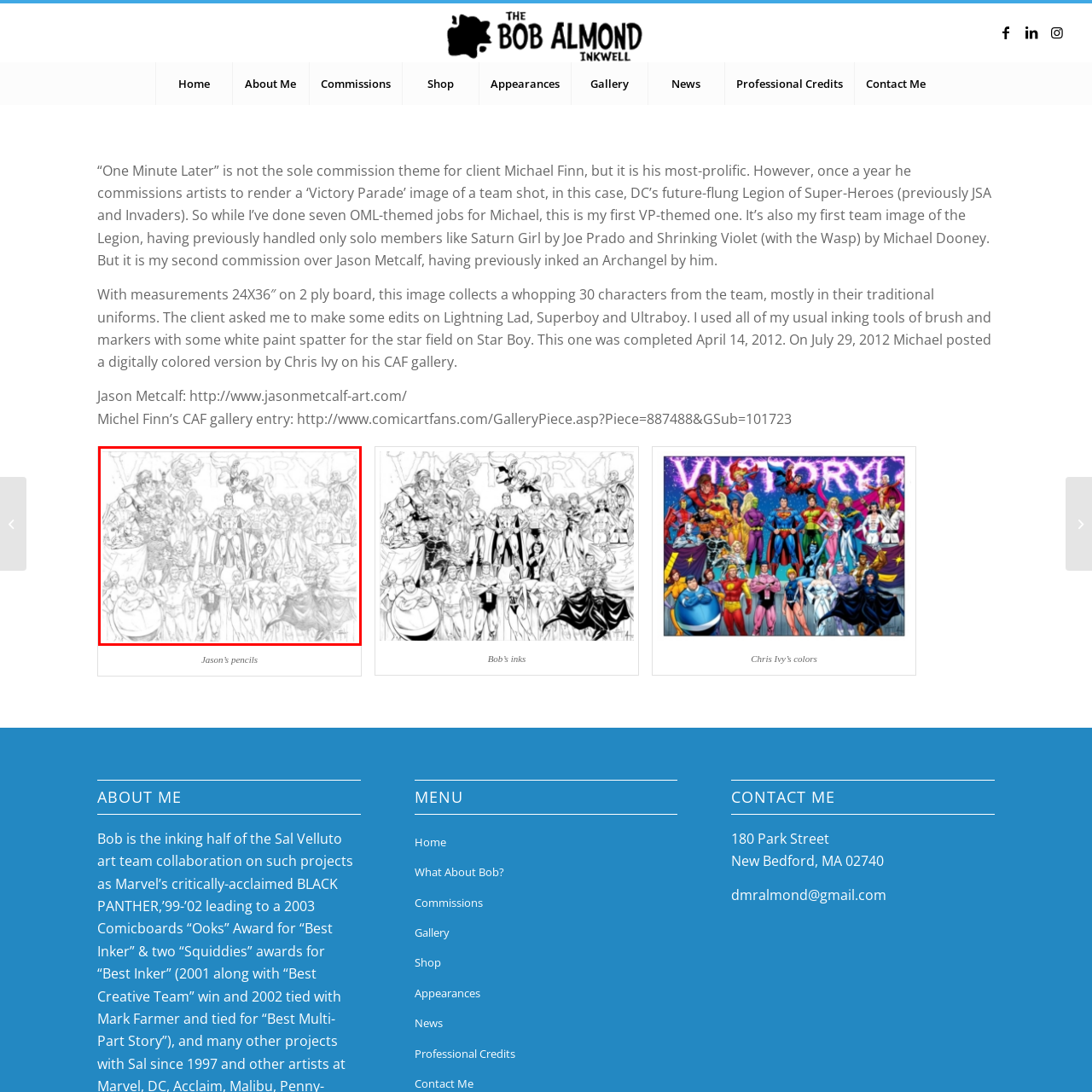Give a detailed account of the visual elements present in the image highlighted by the red border.

This image features a dynamic pencil sketch depicting a vibrant ensemble of characters, likely from a superhero theme, gathered in a celebratory 'Victory Parade' scene. Central to the composition are notable figures from the DC universe, including members of the Legion of Super-Heroes, showcasing their traditional uniforms. The illustration captures the essence of teamwork and heroism, with various characters striking powerful poses and displaying a sense of unity.

In the foreground, a variety of superheroes, including prominent figures like Lightning Lad and Superboy, are highlighted, suggesting a sense of action and camaraderie. The artwork, originally commissioned for a client named Michael Finn, emphasizes intricate details in the characters’ designs, showcasing the artist's skill in creating a lively representation filled with dynamic expressions and poses.

This sketch captures a moment of celebration, resonating with themes of victory and collective strength, a hallmark of superhero narratives. It serves as a reflection of the artist's creative process, allowing viewers to appreciate the preliminary stages of the artwork before it undergoes further inking and coloring.